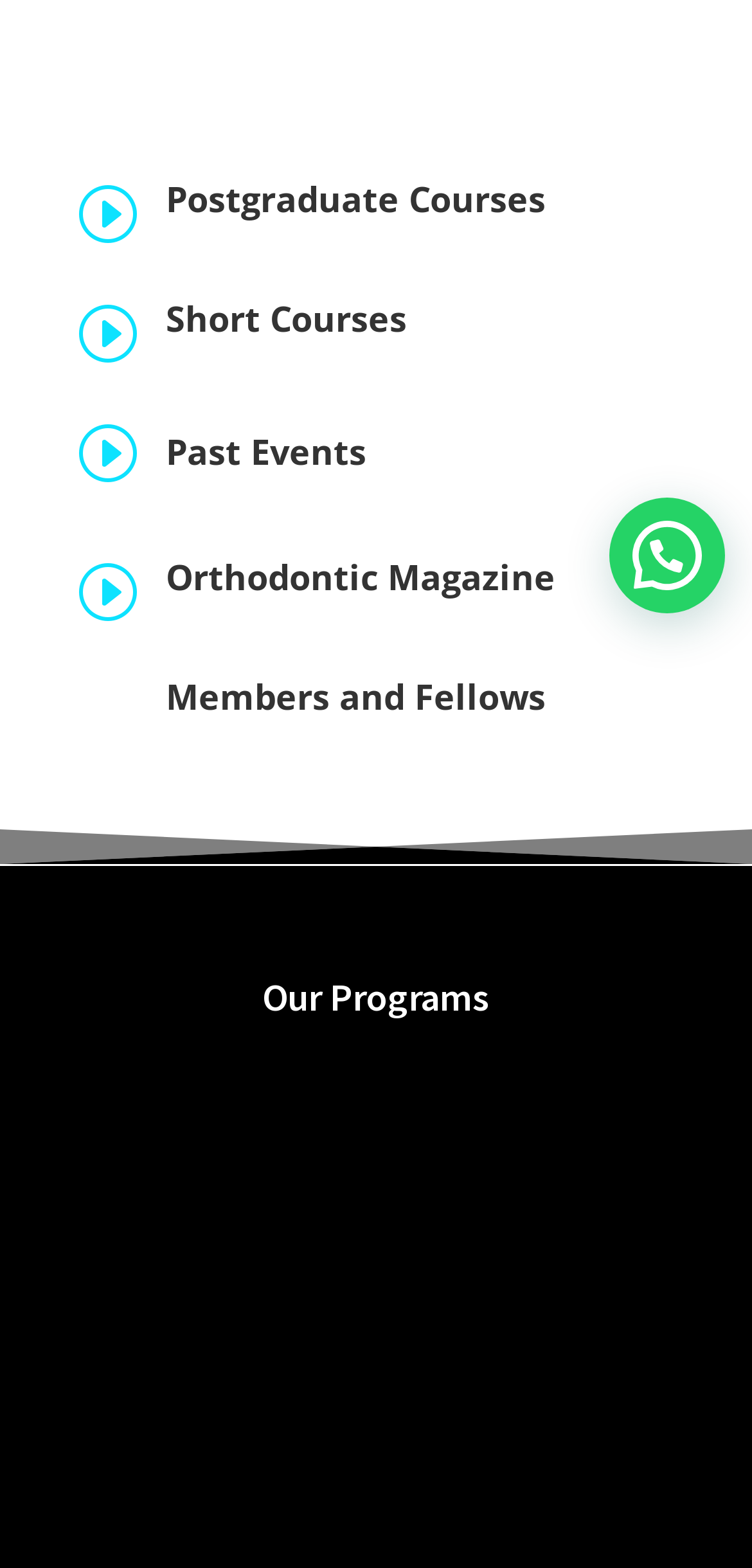For the given element description I, determine the bounding box coordinates of the UI element. The coordinates should follow the format (top-left x, top-left y, bottom-right x, bottom-right y) and be within the range of 0 to 1.

[0.1, 0.434, 0.182, 0.473]